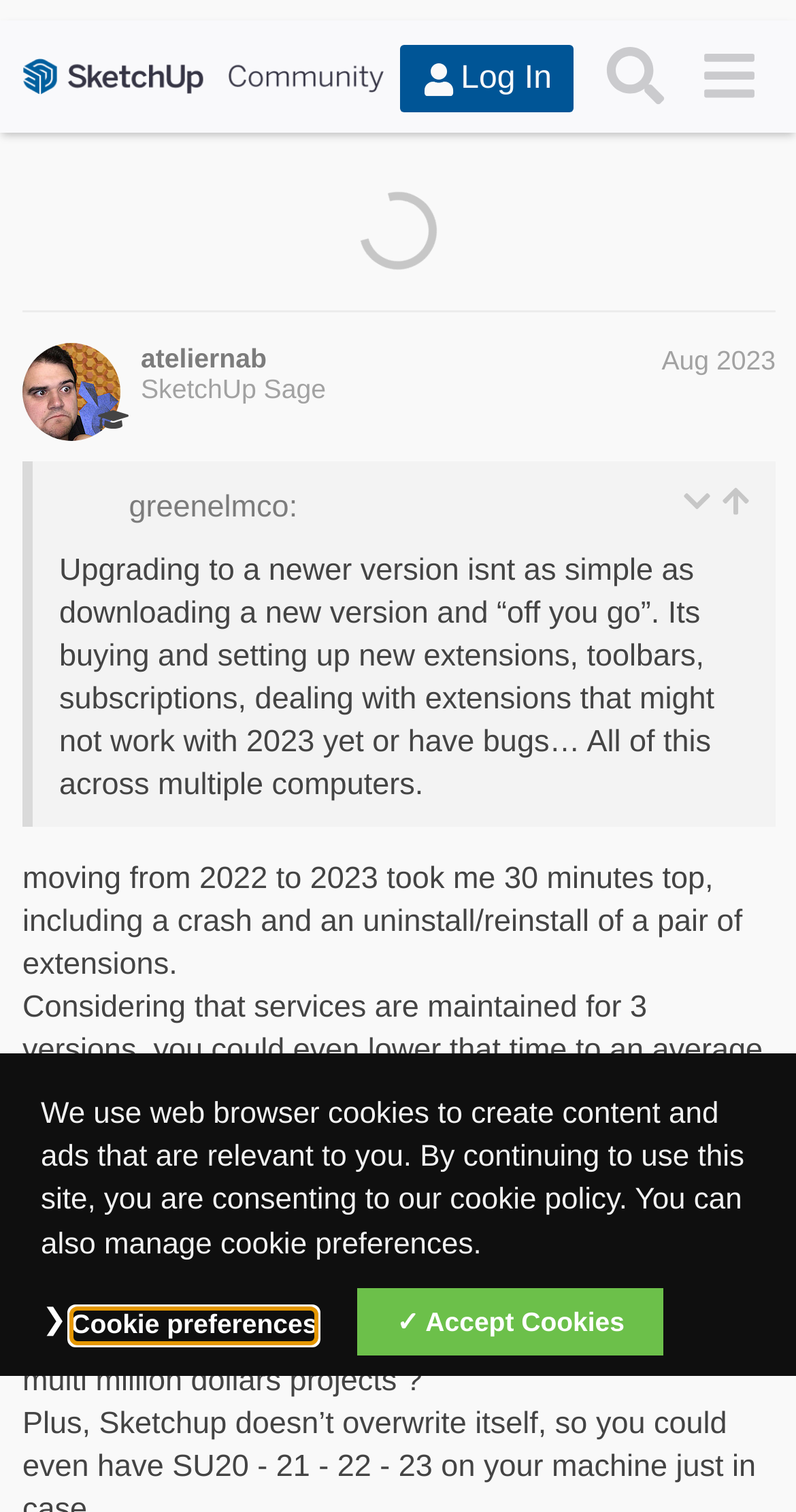How many replies does the topic 'Bring back “Relevancy” search filter in the Warehouse' have?
Based on the visual content, answer with a single word or a brief phrase.

8